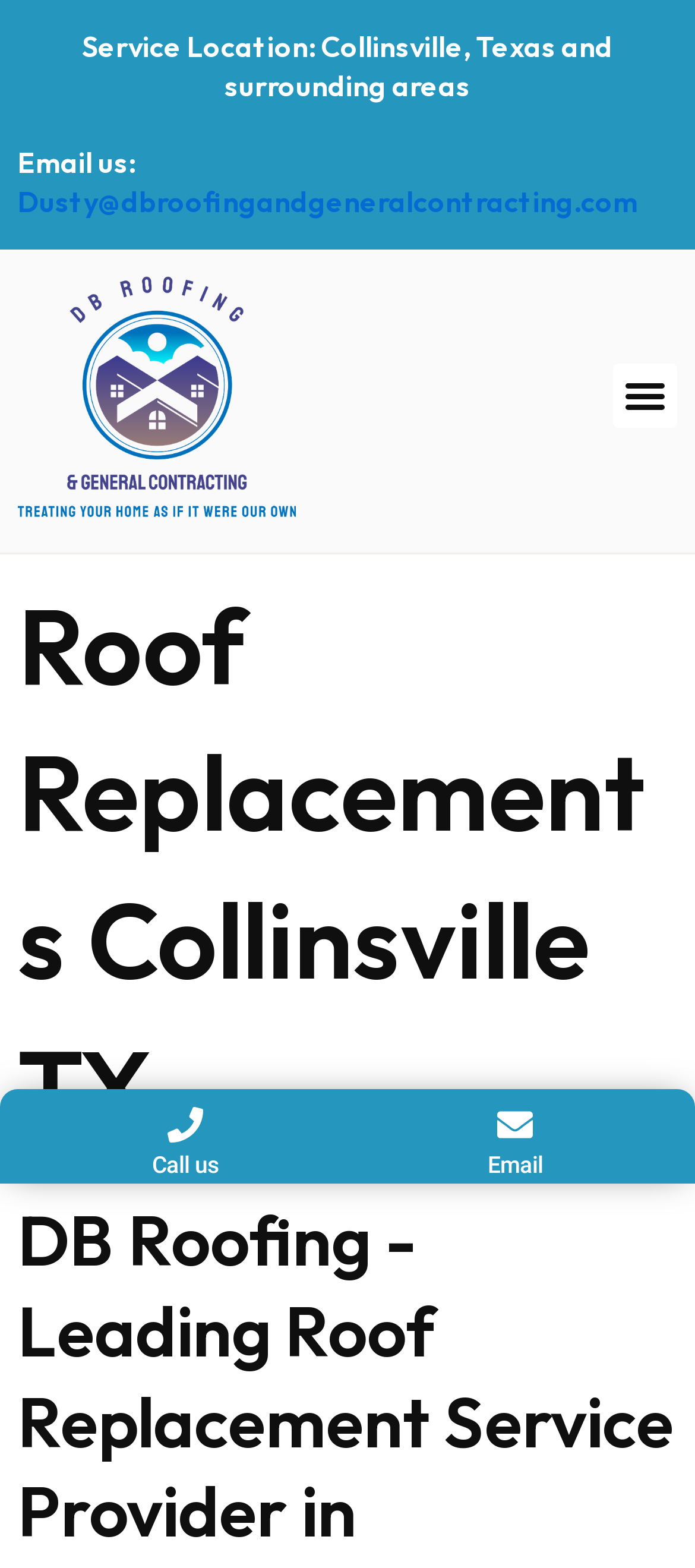Provide your answer in a single word or phrase: 
What is the purpose of the button 'Menu Toggle'?

To toggle the menu